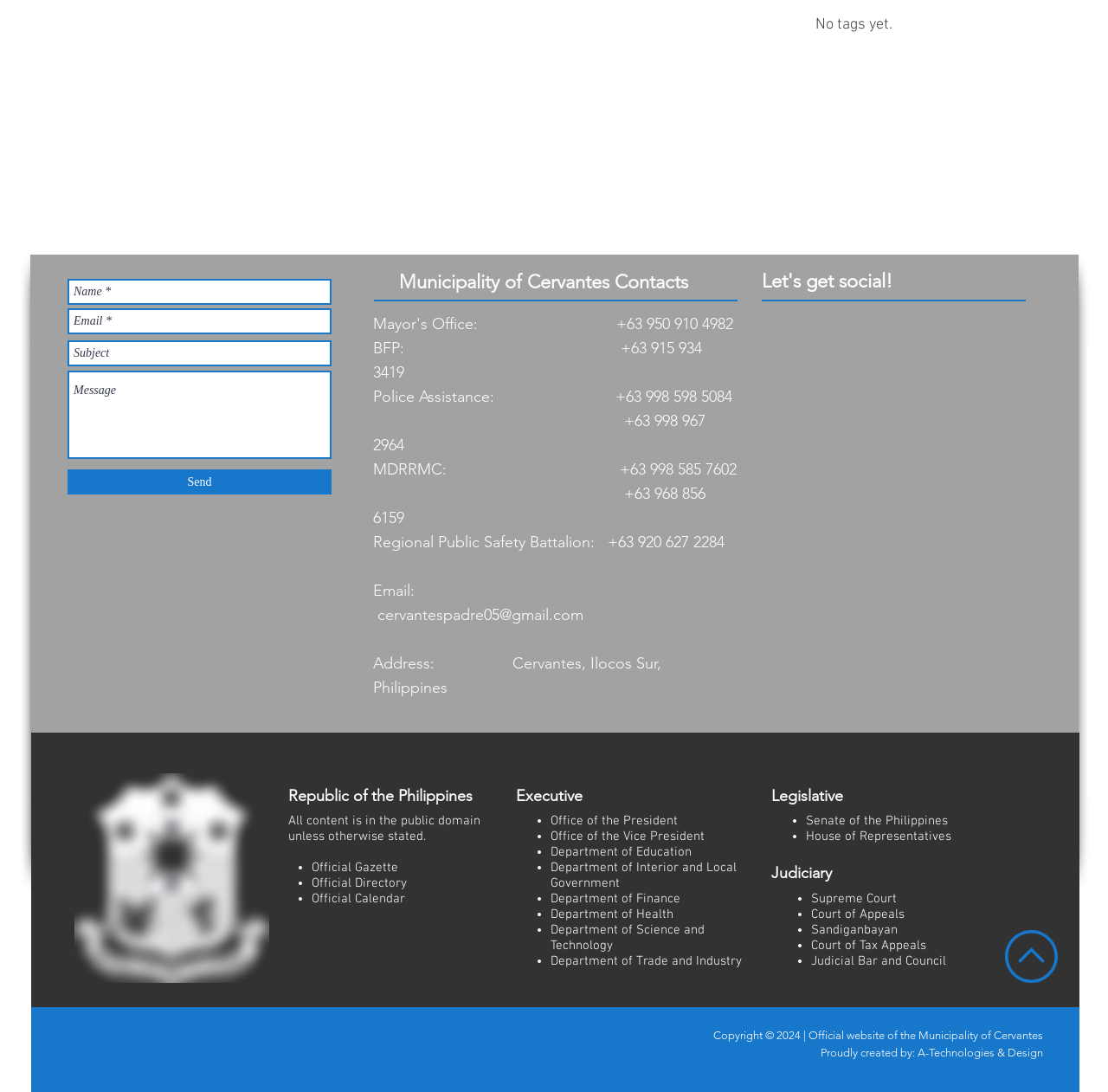Please specify the bounding box coordinates for the clickable region that will help you carry out the instruction: "Email to cervantespadre05@gmail.com".

[0.341, 0.555, 0.527, 0.572]